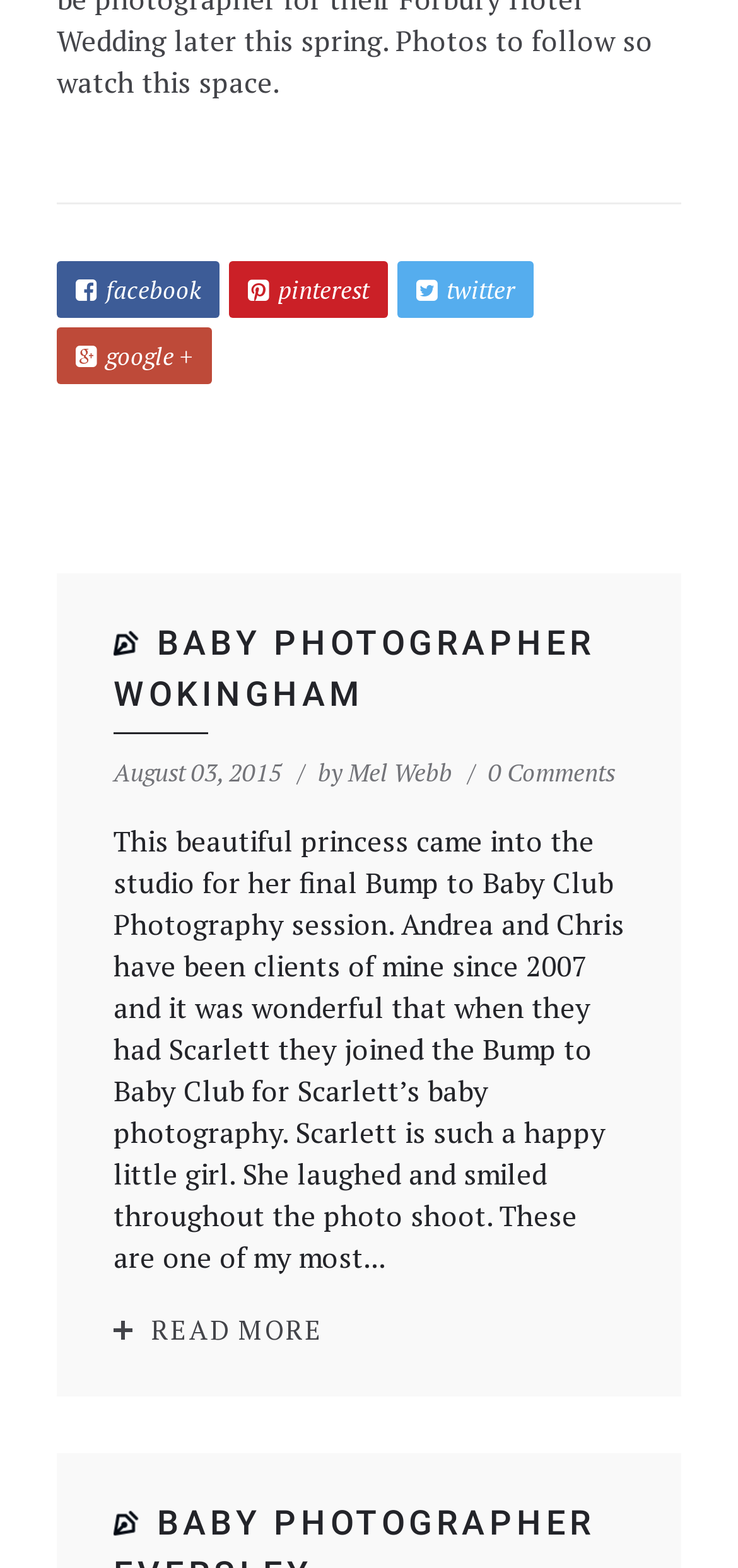Predict the bounding box coordinates of the area that should be clicked to accomplish the following instruction: "read the blog post". The bounding box coordinates should consist of four float numbers between 0 and 1, i.e., [left, top, right, bottom].

[0.154, 0.524, 0.846, 0.813]